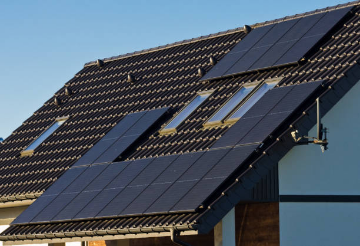Provide a thorough description of what you see in the image.

The image depicts a roof outfitted with an array of solar panels, showcasing a commitment to renewable energy and sustainability. The panels are arranged strategically, maximizing sunlight capture, and are installed on a modern house with visible skylights integrated into the roof design. This setup highlights the potential for residential solar energy systems to significantly reduce electricity bills while also contributing to environmental conservation. The scene is set against a clear blue sky, emphasizing the bright and sunny conditions ideal for solar energy production. This visual serves to illustrate the benefits of solar technology as presented by Advantage Solar, which aims to provide Australian homeowners with clean, sustainable energy solutions that are both economically beneficial and environmentally responsible.